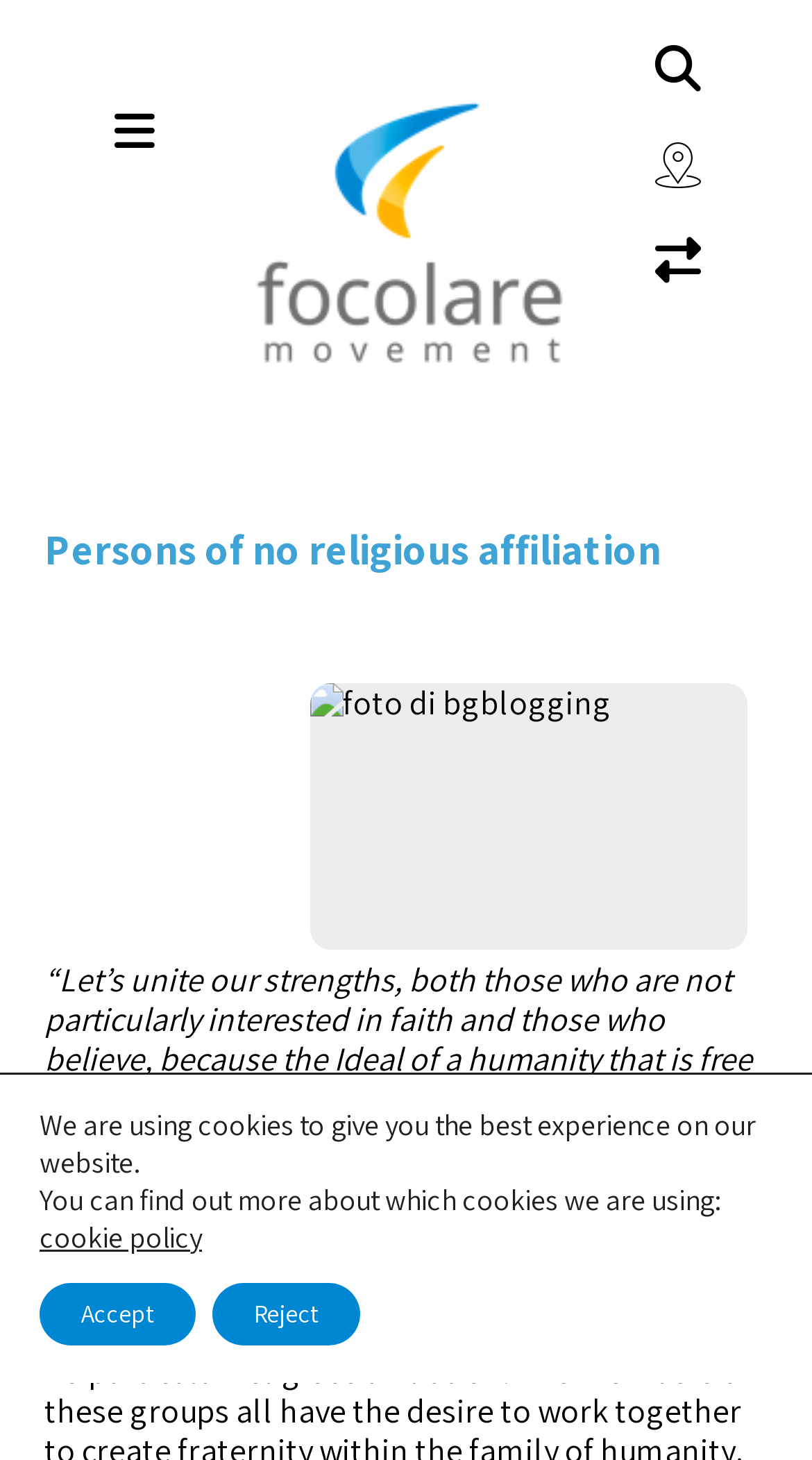Determine the main text heading of the webpage and provide its content.

Persons of no religious affiliation